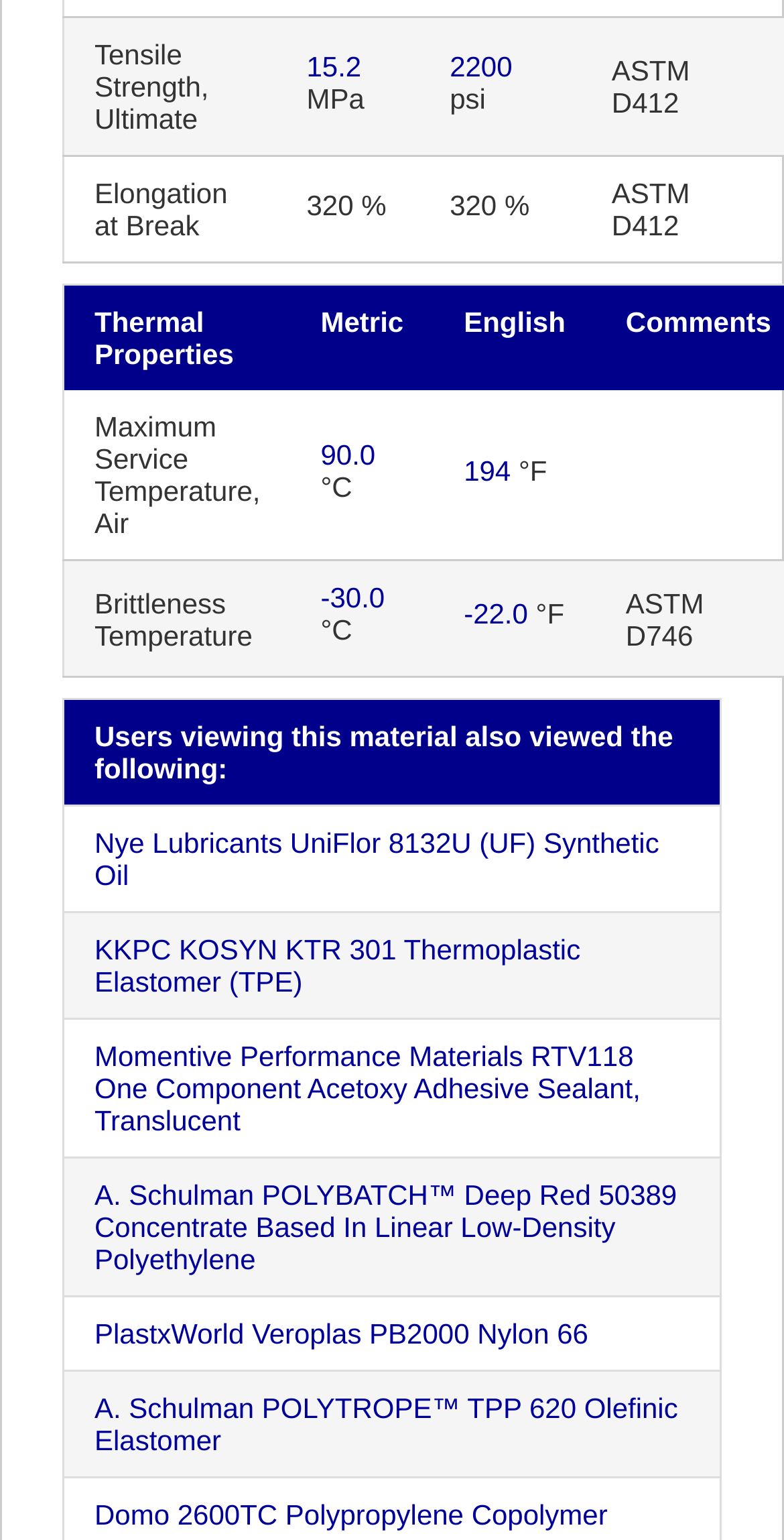Please find and report the bounding box coordinates of the element to click in order to perform the following action: "Click on the link '15.2'". The coordinates should be expressed as four float numbers between 0 and 1, in the format [left, top, right, bottom].

[0.391, 0.032, 0.461, 0.053]